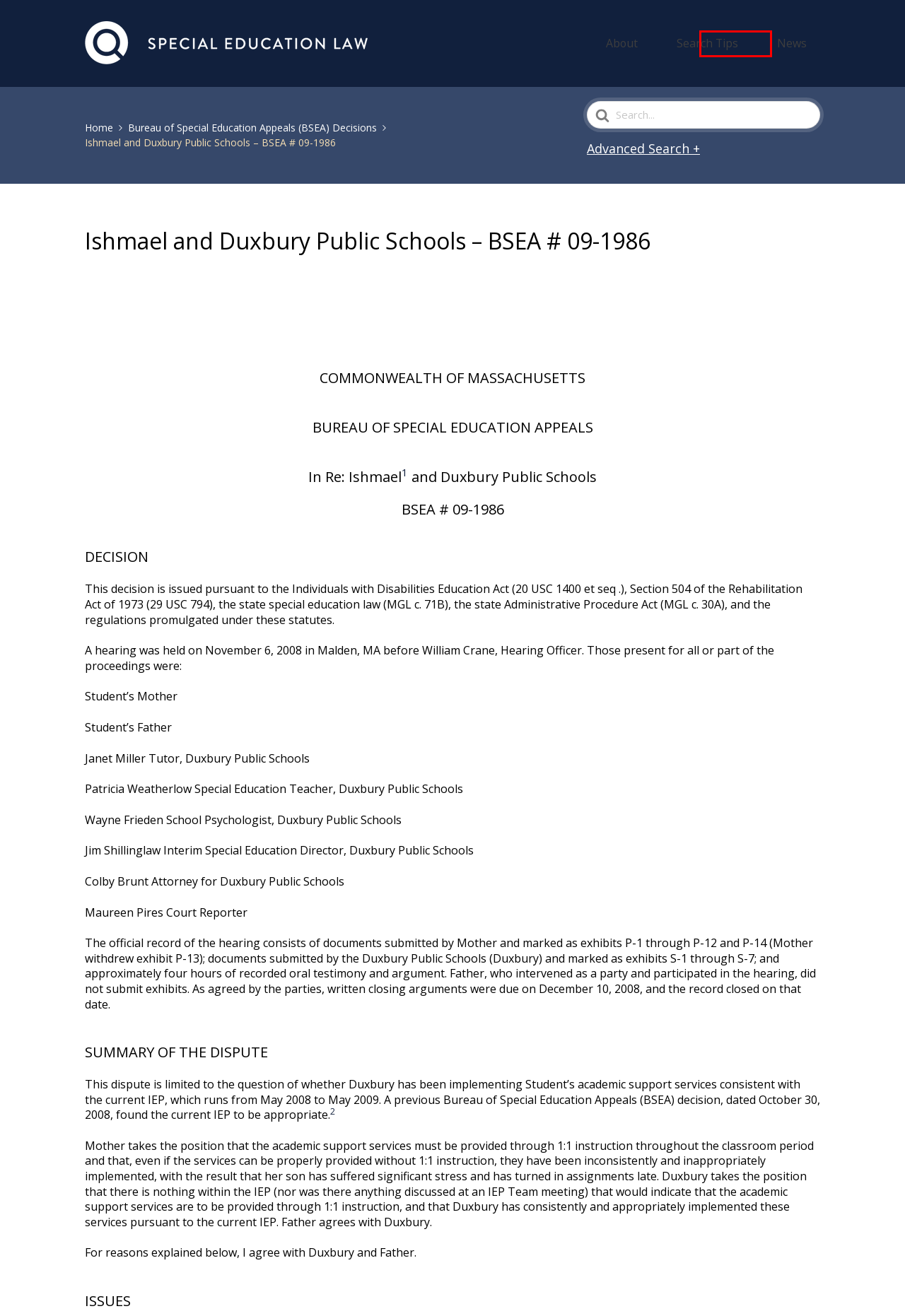Review the screenshot of a webpage containing a red bounding box around an element. Select the description that best matches the new webpage after clicking the highlighted element. The options are:
A. Disclaimer - Special Education Law
B. Special Education Law - Bureau of Special Education Appeals Decisions and Rulings
C. Bureau of Special Education Appeals (BSEA) Decisions Archives - Special Education Law
D. About - Special Education Law
E. News - Special Education Law
F. In Re: Belmont Public Schools v. Student - BSEA # 24-02979 - Special Education Law
G. In Re:  Pittsfield Public Schools - BSEA # 24-06614 - Special Education Law
H. Search Tips - Special Education Law

H